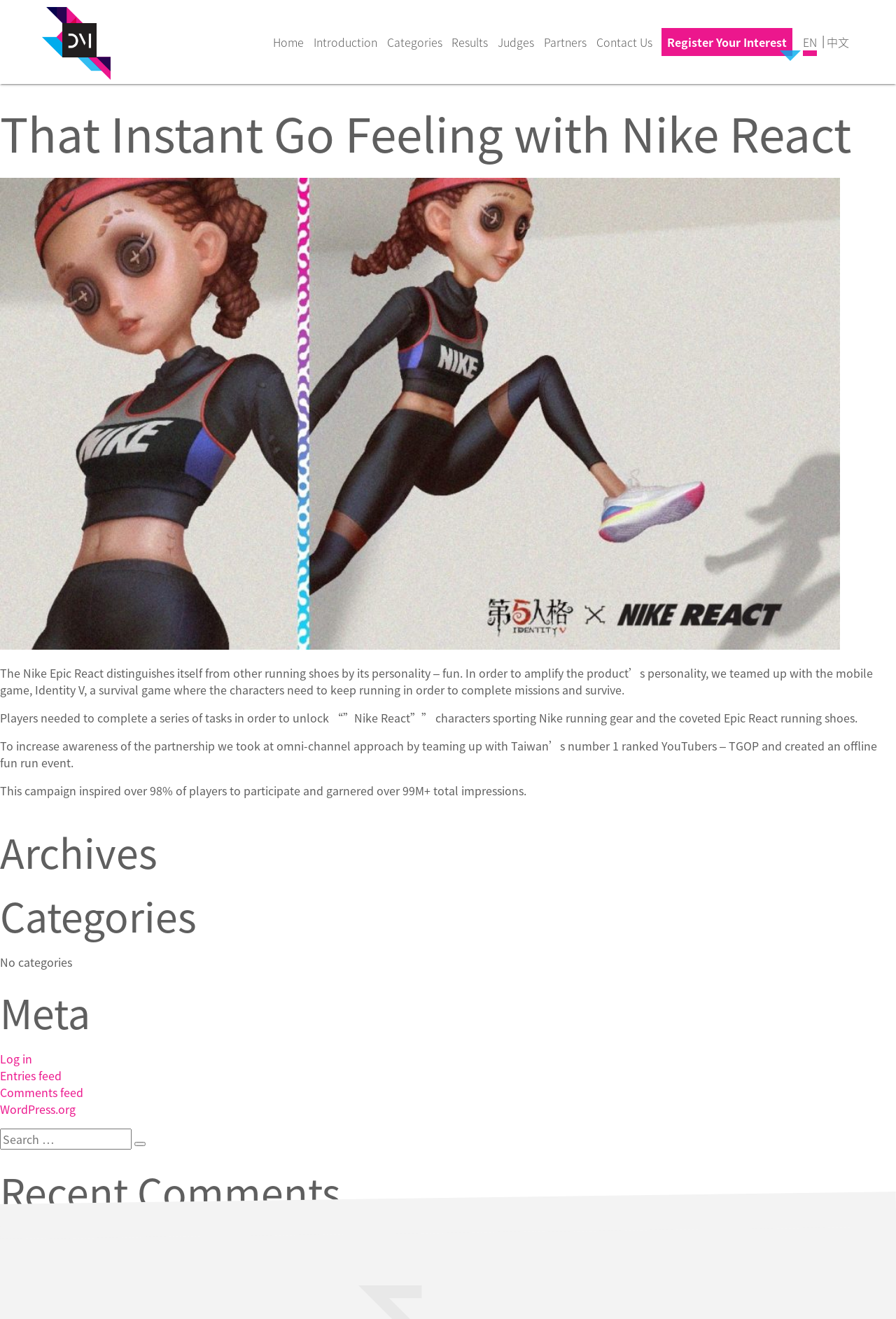Locate the bounding box of the UI element based on this description: "Register Your Interest". Provide four float numbers between 0 and 1 as [left, top, right, bottom].

[0.739, 0.021, 0.885, 0.042]